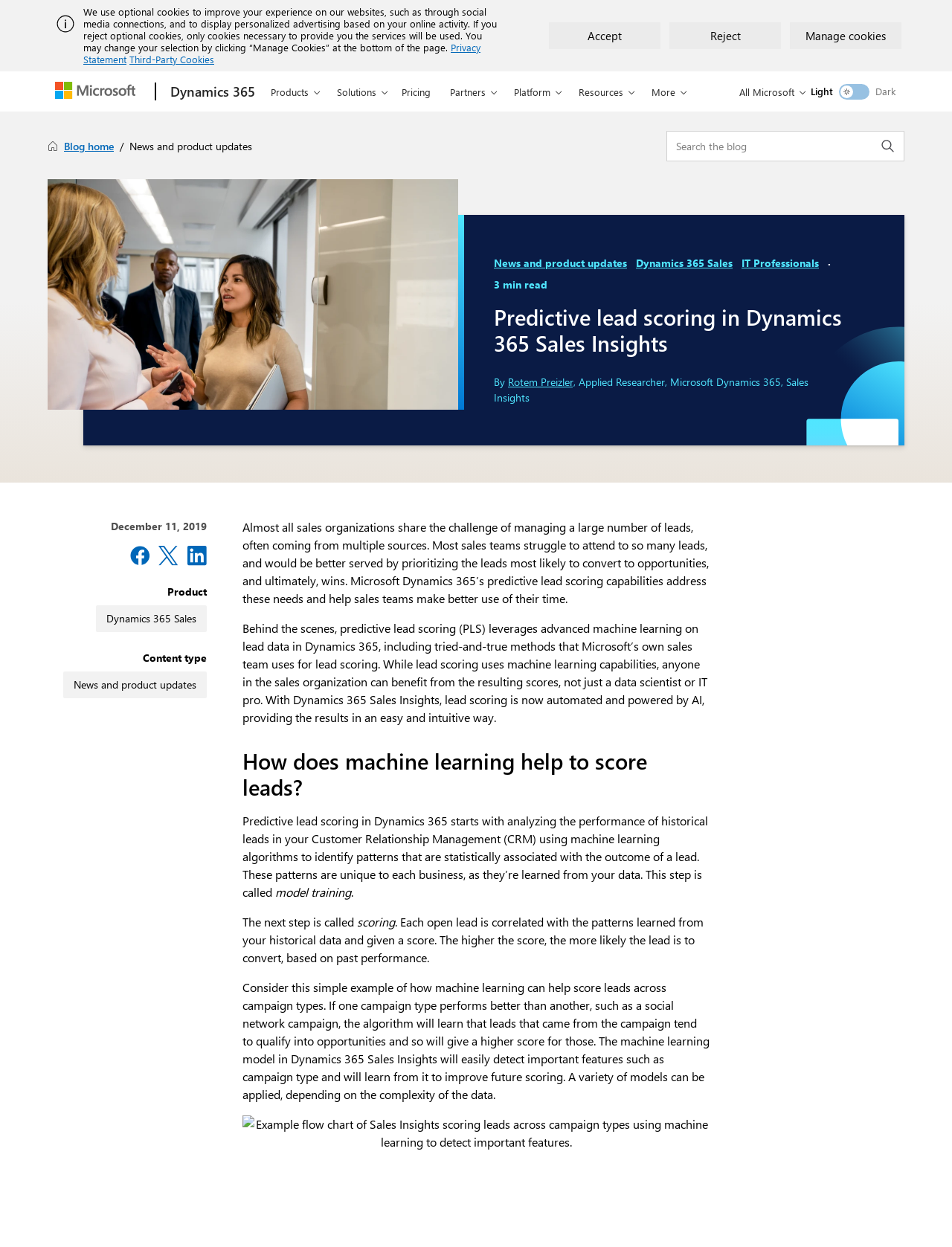Please identify the bounding box coordinates of the clickable region that I should interact with to perform the following instruction: "Go to Dynamics 365". The coordinates should be expressed as four float numbers between 0 and 1, i.e., [left, top, right, bottom].

[0.171, 0.058, 0.273, 0.09]